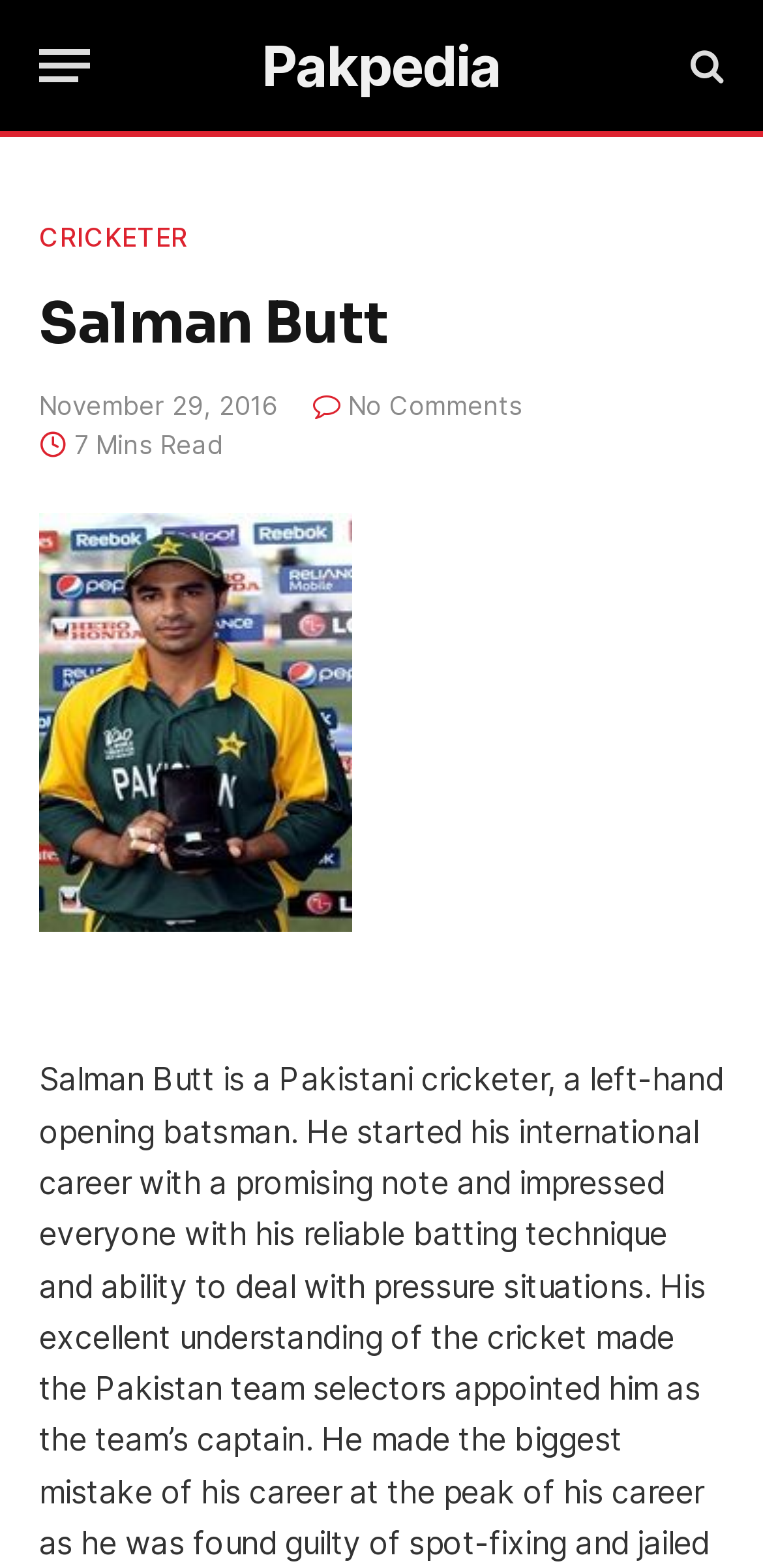Find the bounding box coordinates corresponding to the UI element with the description: "title="Salman Butt"". The coordinates should be formatted as [left, top, right, bottom], with values as floats between 0 and 1.

[0.051, 0.577, 0.462, 0.598]